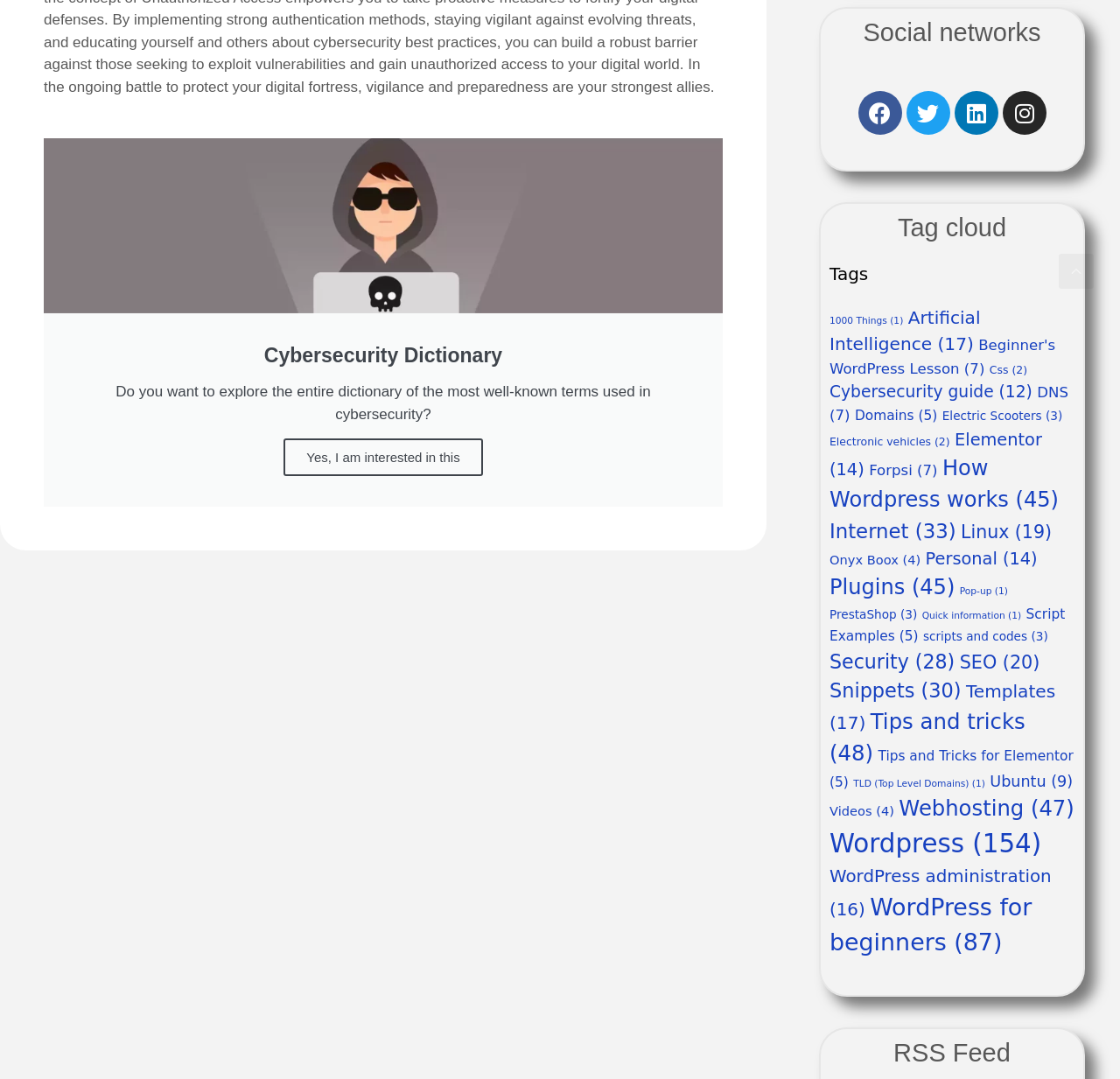Locate the bounding box coordinates of the element that should be clicked to execute the following instruction: "Check out WordPress administration".

[0.741, 0.803, 0.939, 0.852]